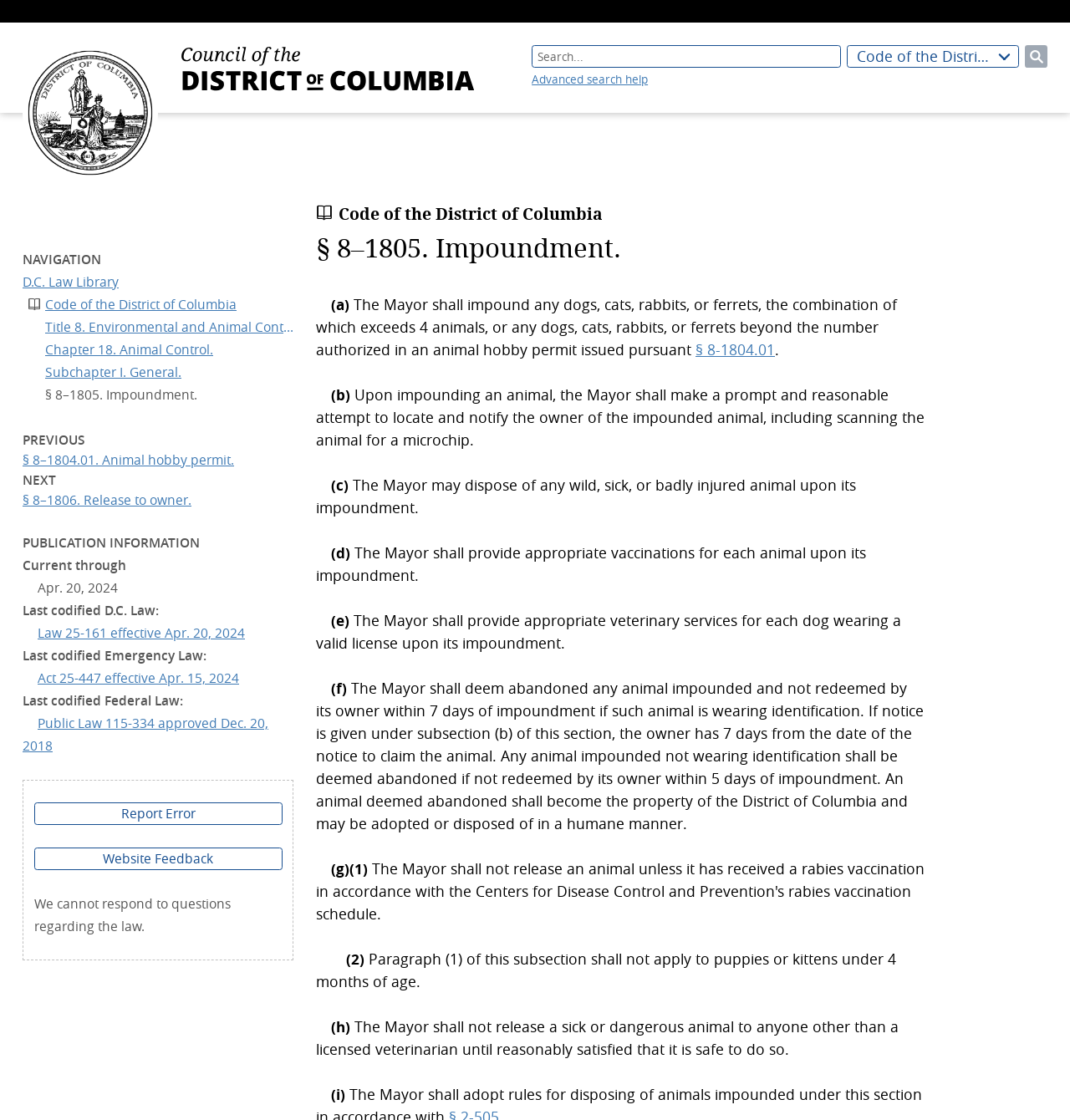What happens to an animal impounded and not redeemed by its owner within 7 days?
Please ensure your answer to the question is detailed and covers all necessary aspects.

According to subsection (f) of the law, if an animal is impounded and not redeemed by its owner within 7 days, it is deemed abandoned and becomes the property of the District of Columbia.